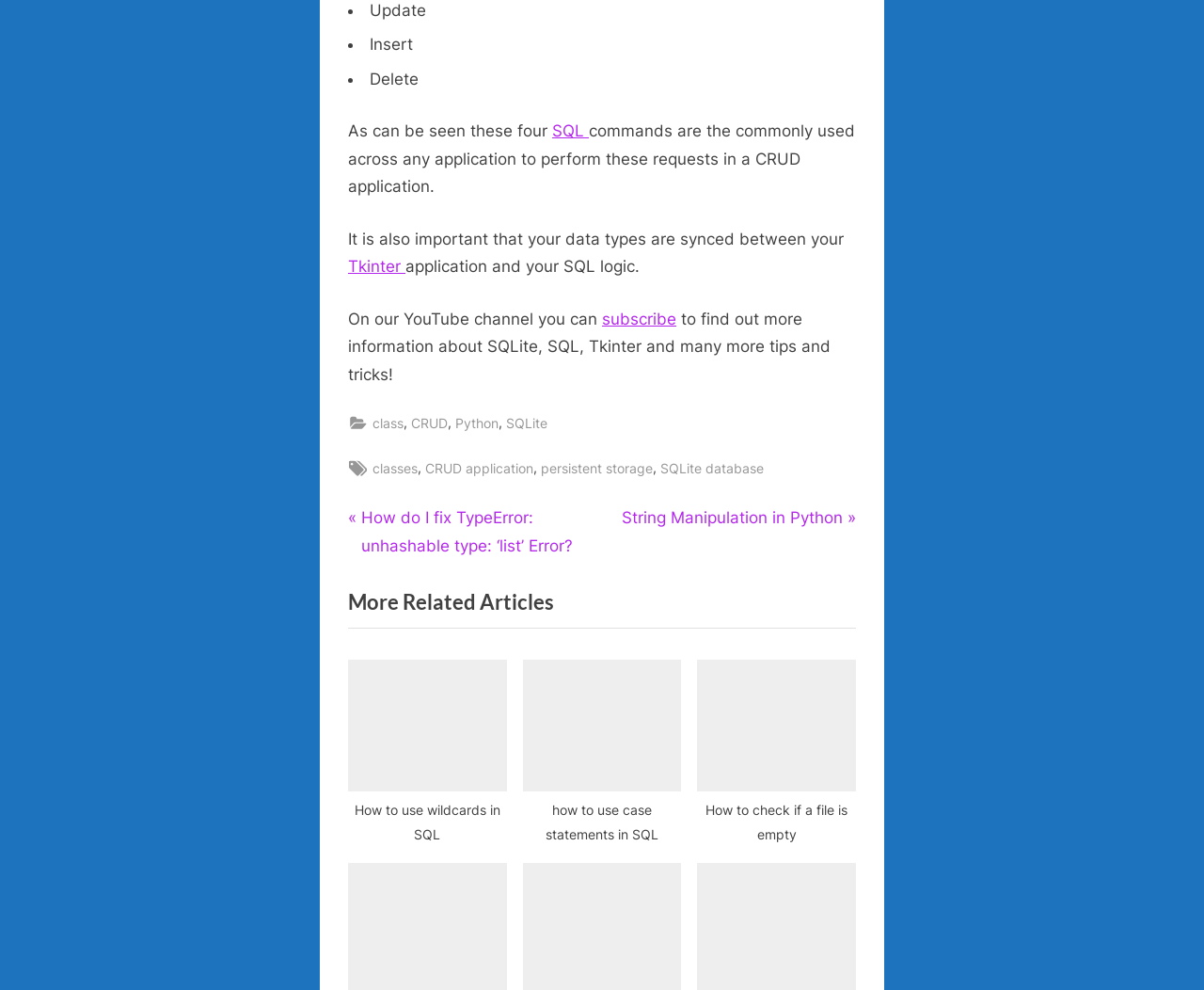Give a one-word or phrase response to the following question: What is the topic of the previous post?

TypeError: unhashable type: ‘list’ Error